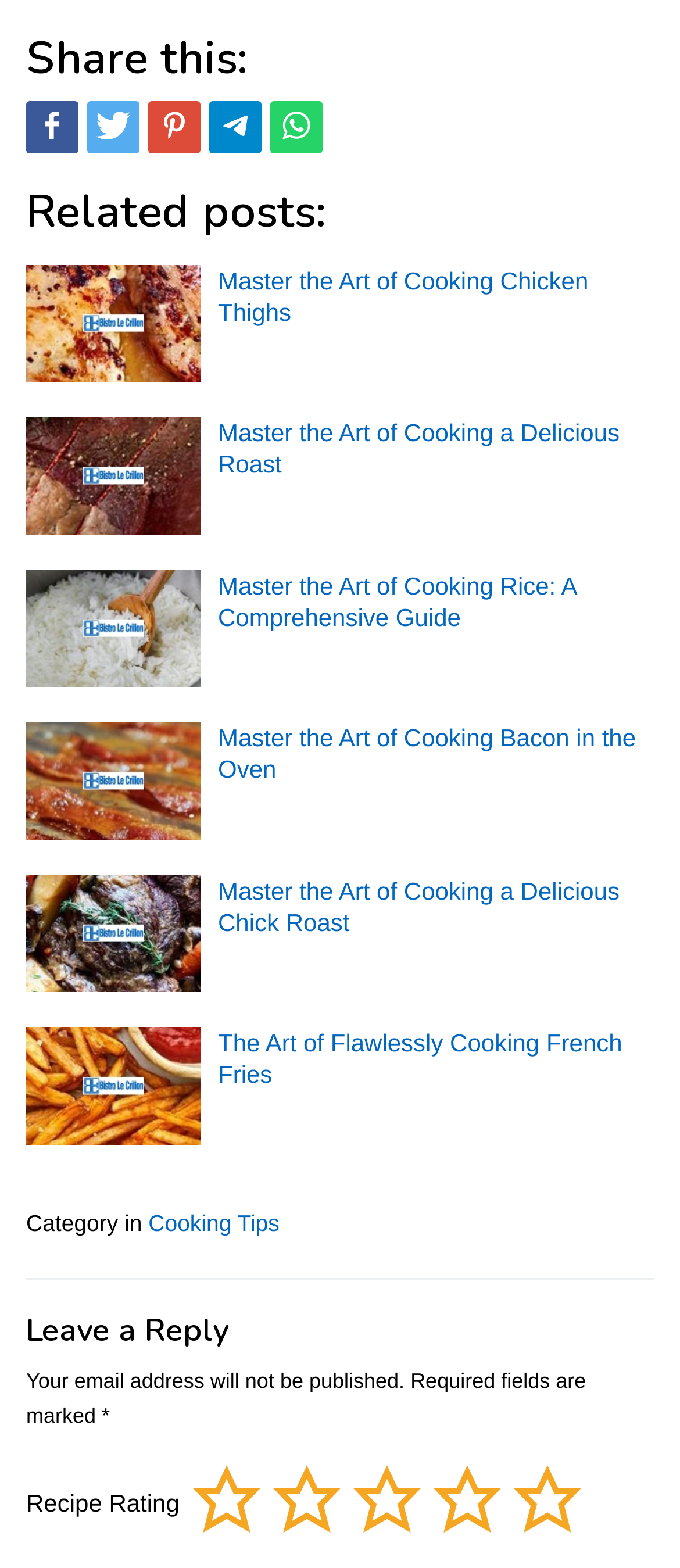Determine the bounding box coordinates for the UI element described. Format the coordinates as (top-left x, top-left y, bottom-right x, bottom-right y) and ensure all values are between 0 and 1. Element description: title="Whatsapp"

[0.397, 0.065, 0.474, 0.098]